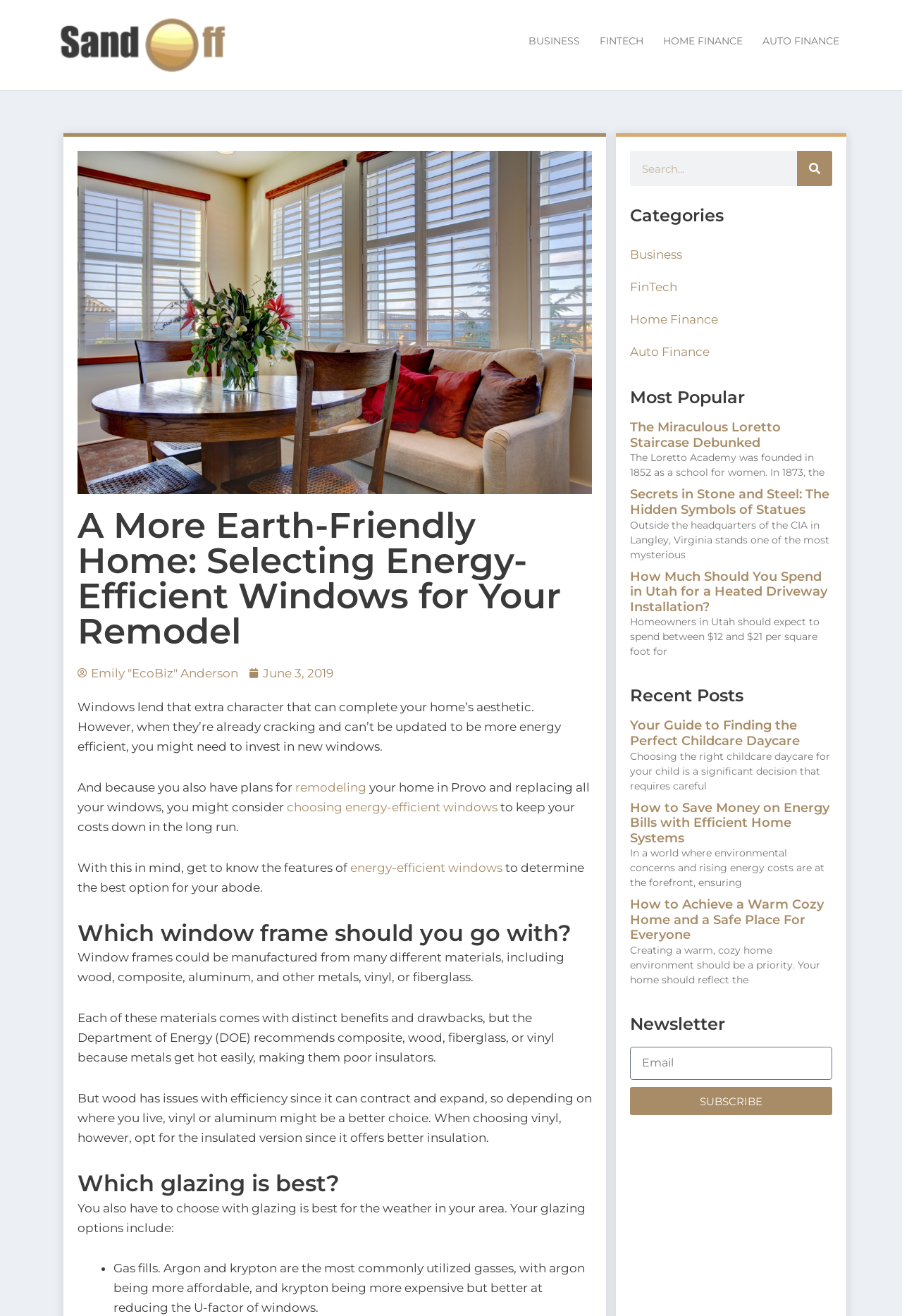Pinpoint the bounding box coordinates of the element that must be clicked to accomplish the following instruction: "Read the article 'The Miraculous Loretto Staircase Debunked'". The coordinates should be in the format of four float numbers between 0 and 1, i.e., [left, top, right, bottom].

[0.698, 0.319, 0.866, 0.342]